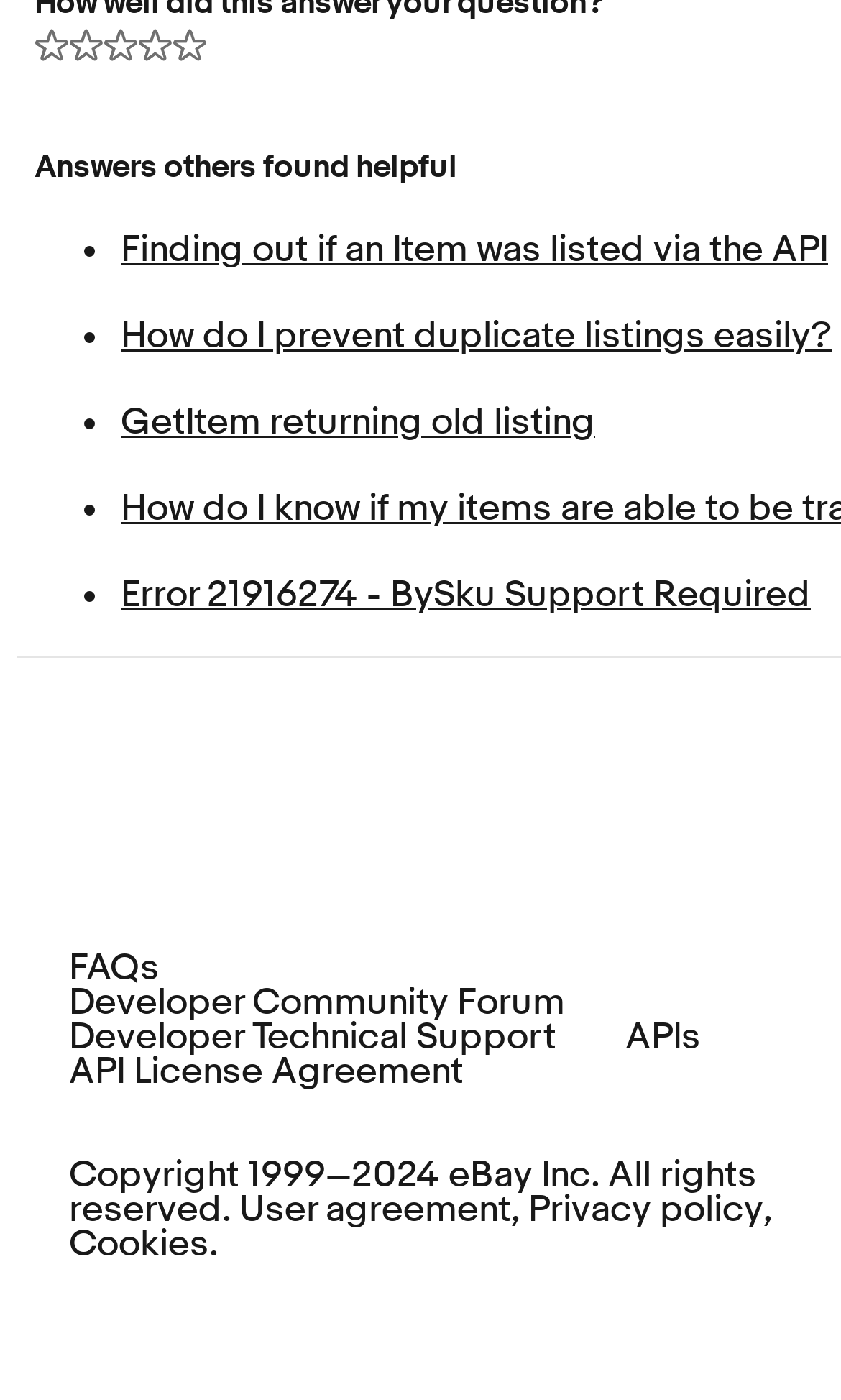Could you indicate the bounding box coordinates of the region to click in order to complete this instruction: "Click on 'Developer Community Forum'".

[0.082, 0.704, 0.672, 0.729]